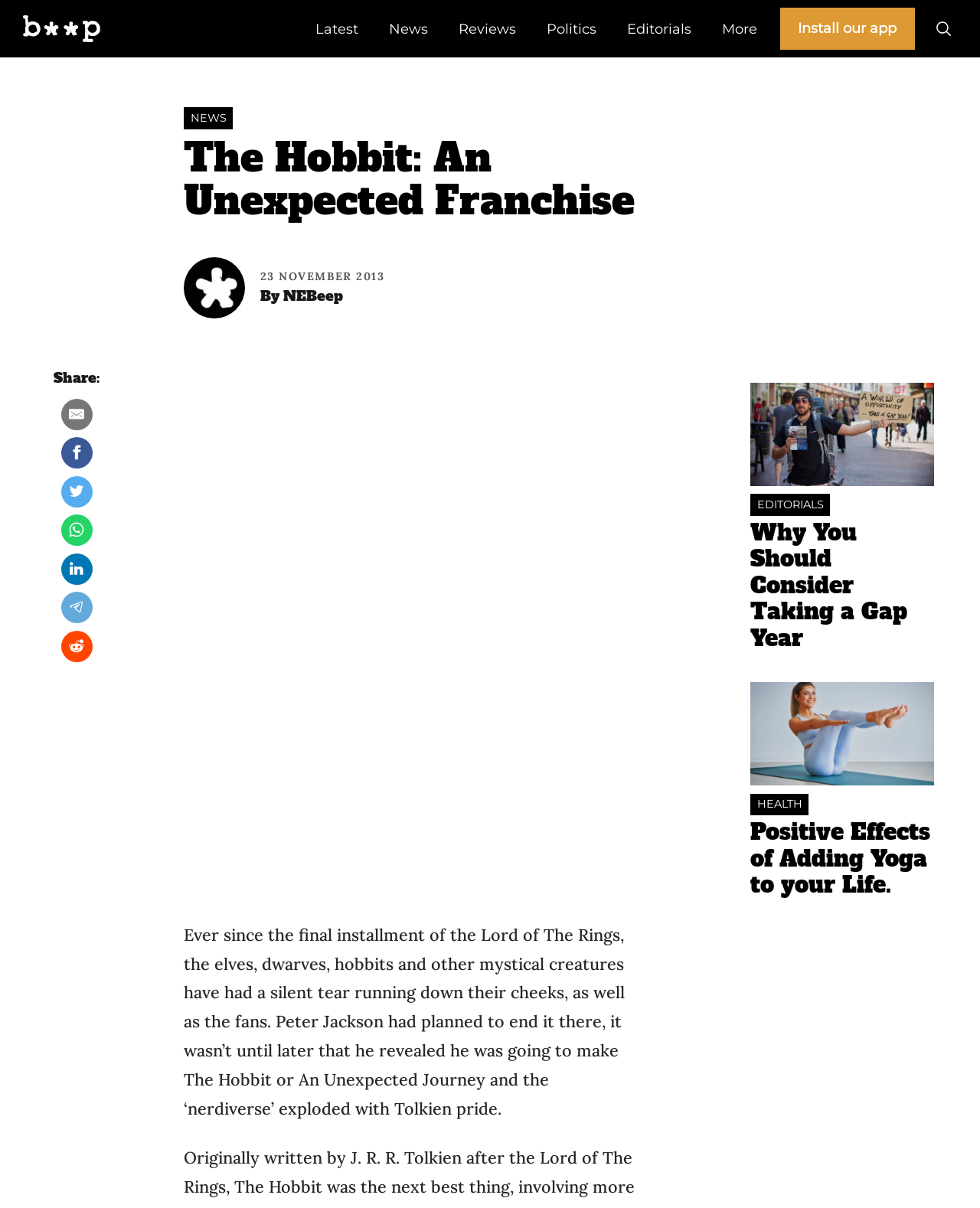Using the description "parent_node: EDITORIALS", locate and provide the bounding box of the UI element.

[0.766, 0.317, 0.953, 0.402]